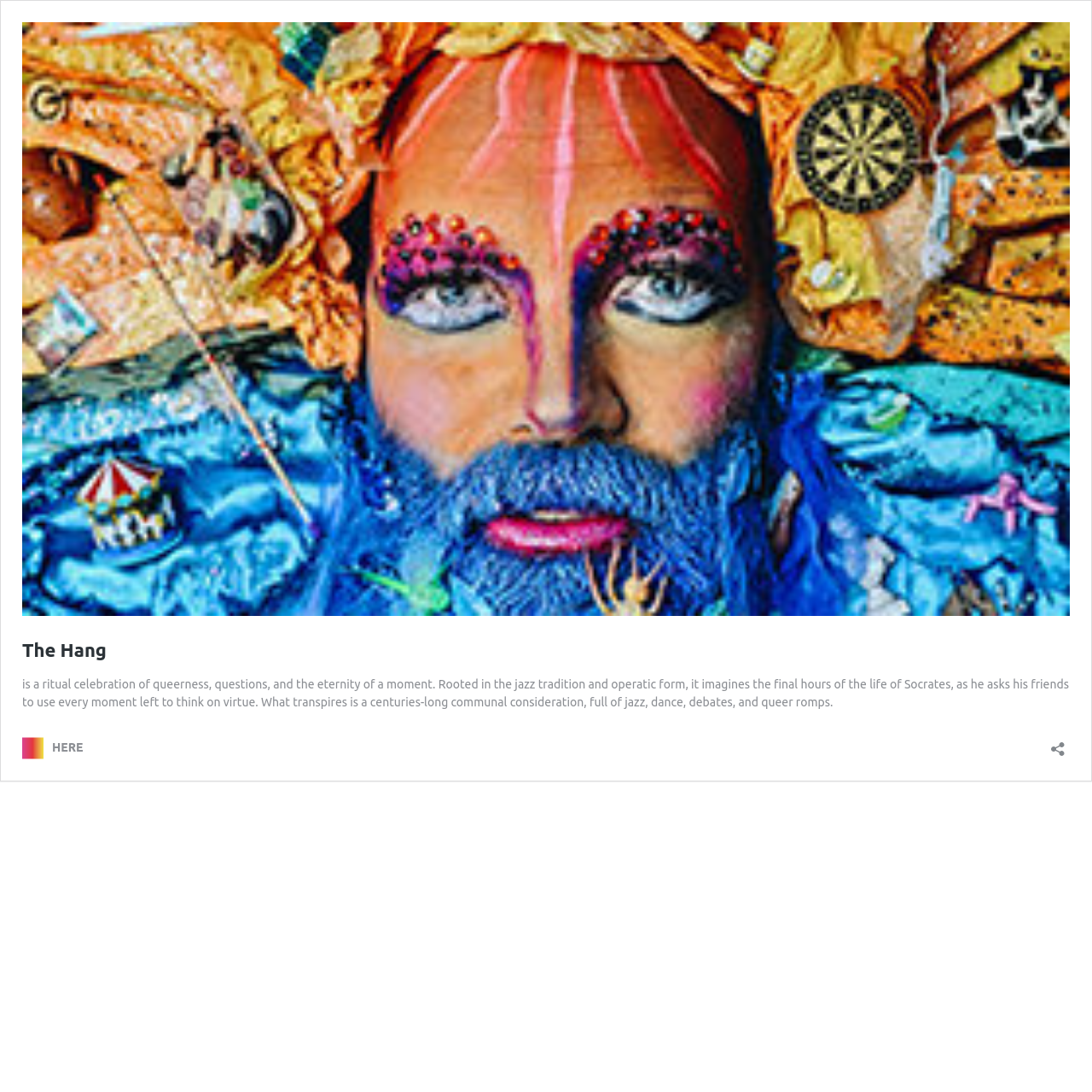Determine the bounding box coordinates for the UI element described. Format the coordinates as (top-left x, top-left y, bottom-right x, bottom-right y) and ensure all values are between 0 and 1. Element description: The Hang

[0.02, 0.586, 0.098, 0.605]